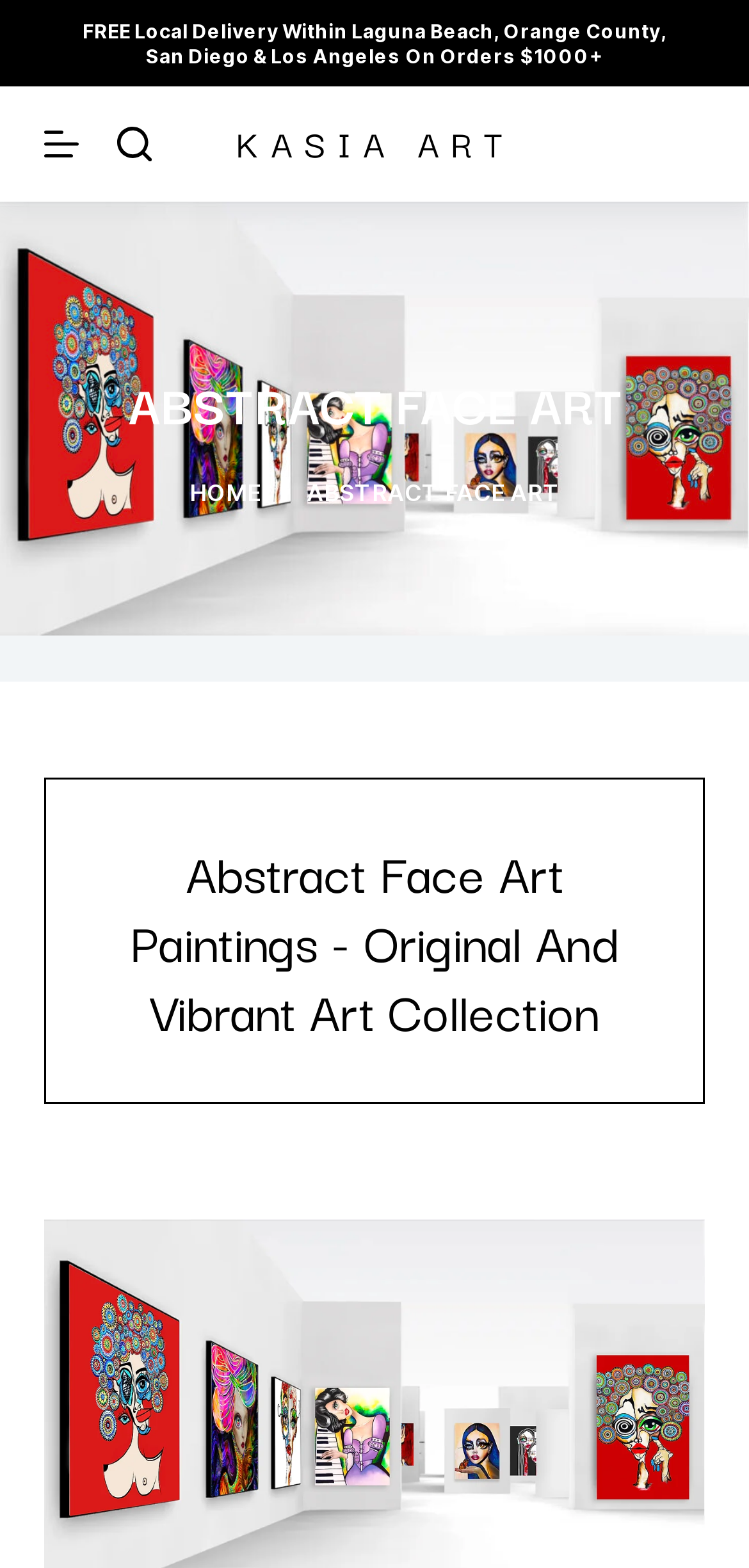What is the artist's name?
Provide a comprehensive and detailed answer to the question.

The artist's name can be found in the link 'KASIA ART' located at the top of the webpage, which suggests that the artist's name is KASIA ART.